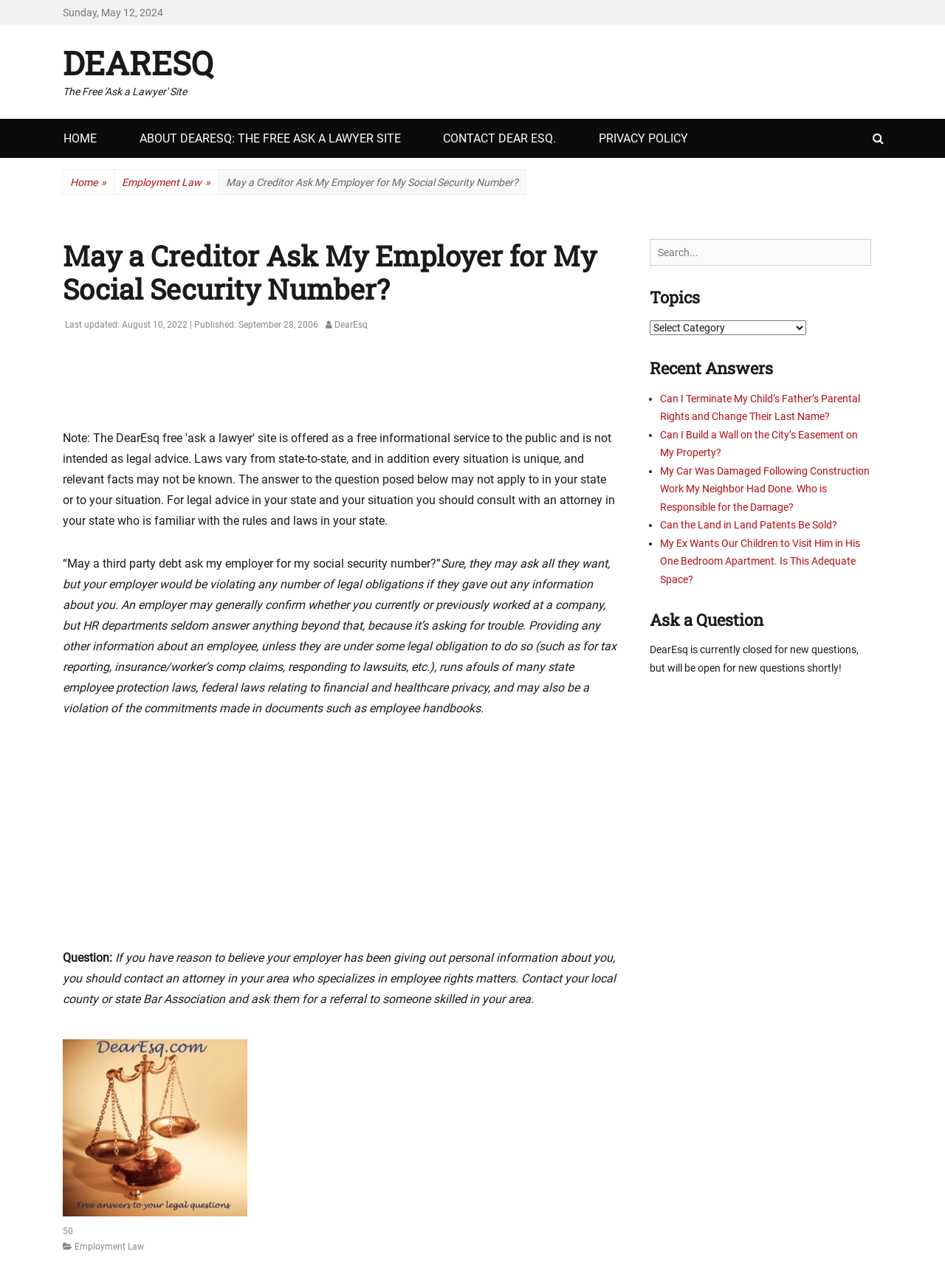Please specify the bounding box coordinates of the element that should be clicked to execute the given instruction: 'Click on the 'HOME' link'. Ensure the coordinates are four float numbers between 0 and 1, expressed as [left, top, right, bottom].

[0.055, 0.092, 0.115, 0.123]